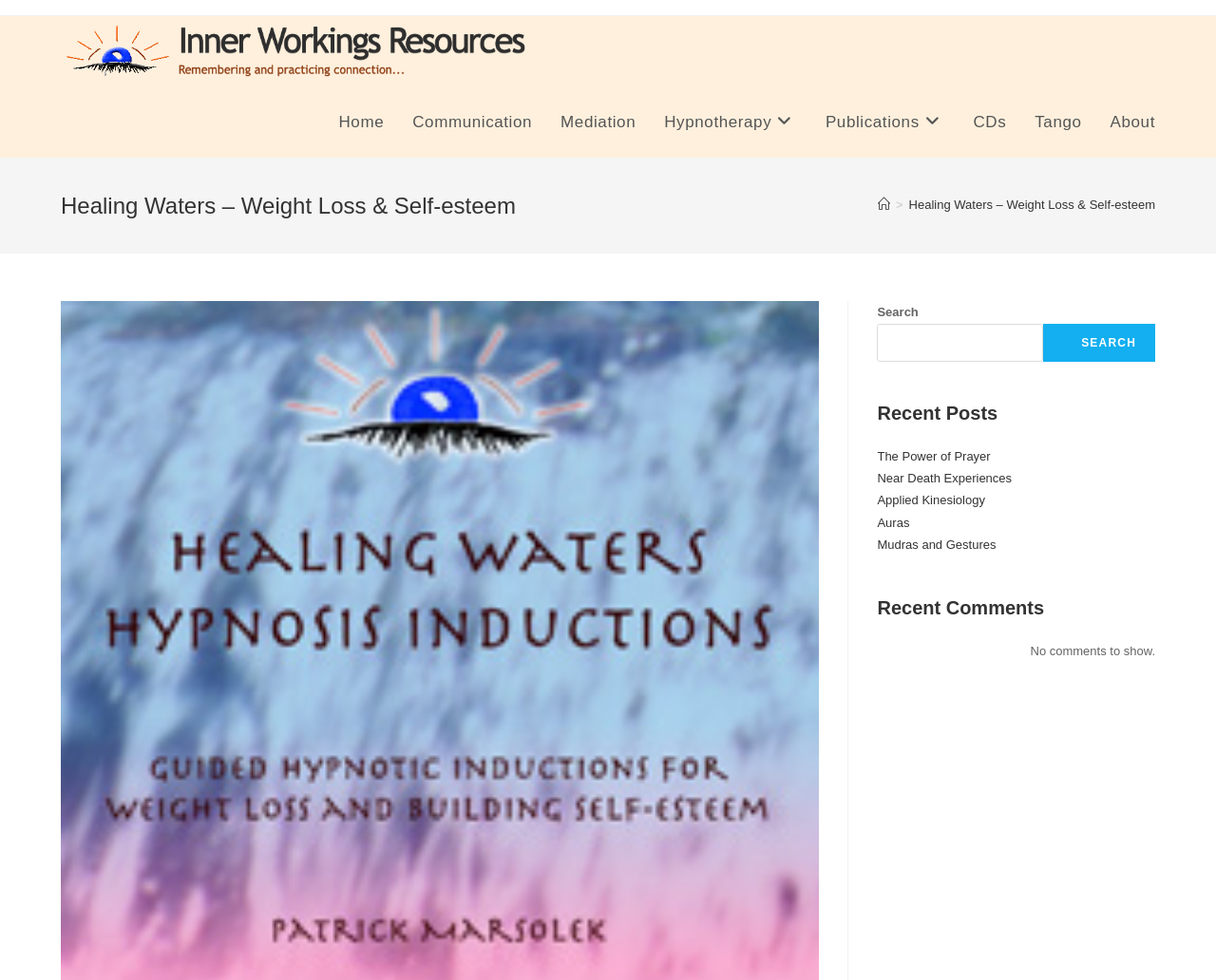Please specify the bounding box coordinates of the clickable region to carry out the following instruction: "Explore resources". The coordinates should be four float numbers between 0 and 1, in the format [left, top, right, bottom].

None